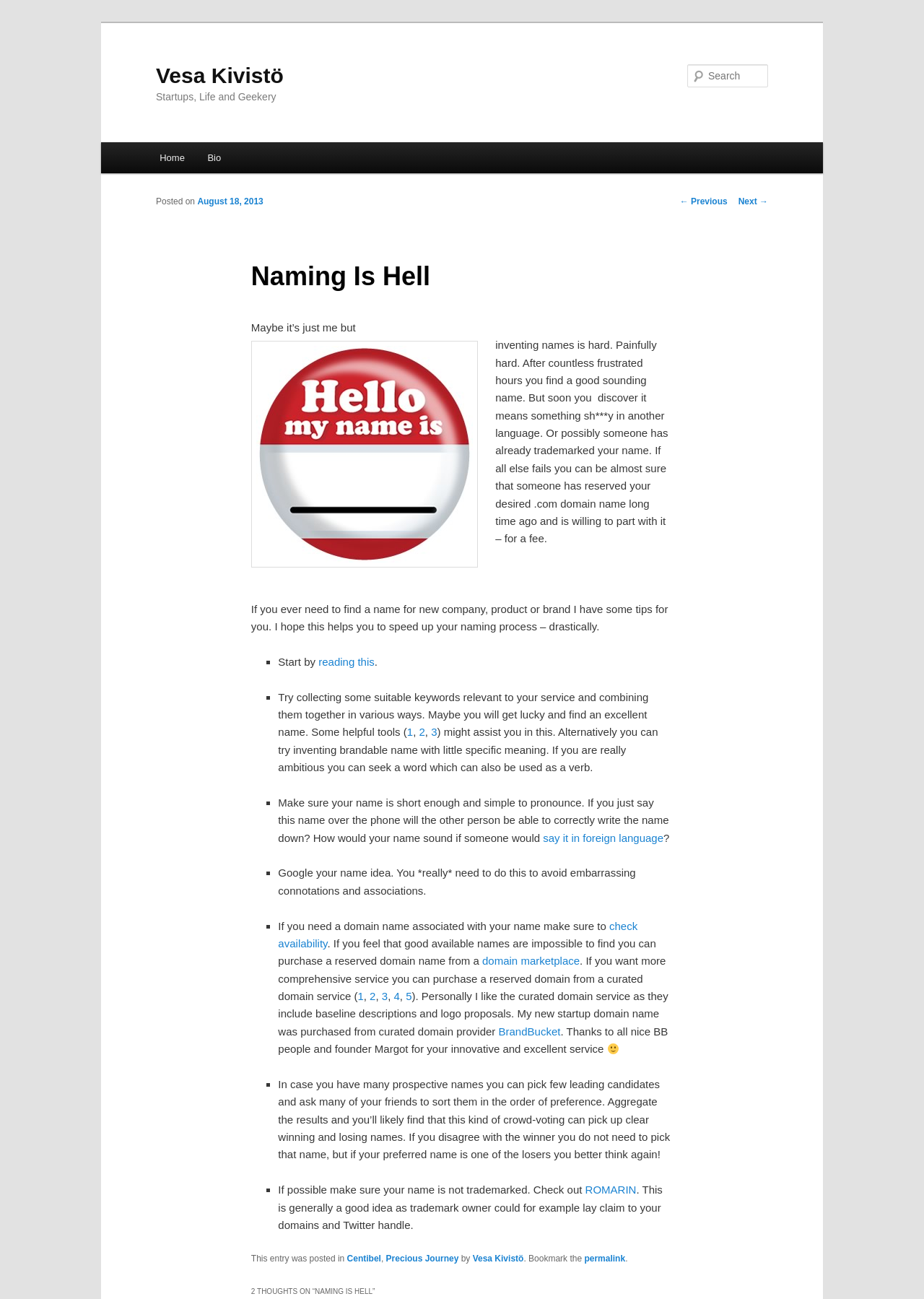Using the description: "August 18, 2013", identify the bounding box of the corresponding UI element in the screenshot.

[0.214, 0.151, 0.285, 0.159]